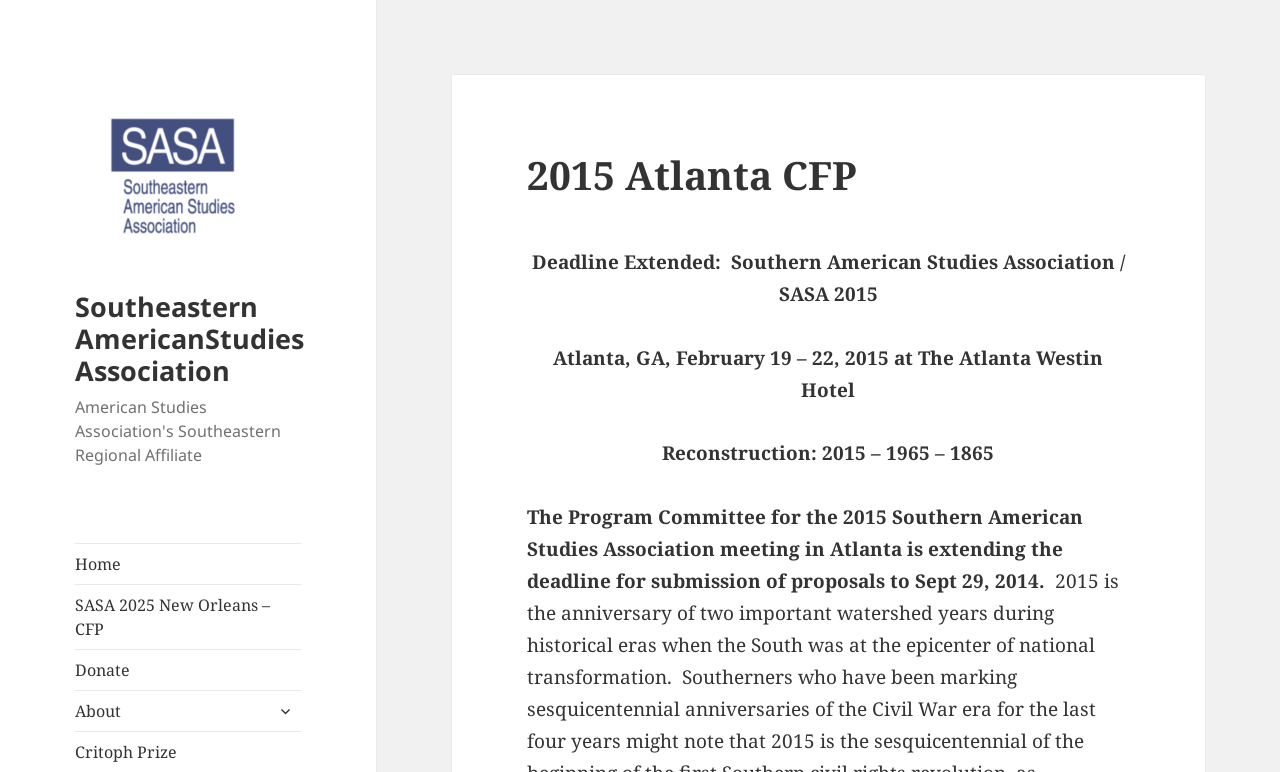What is the name of the hotel where the 2015 SASA meeting is held?
Using the image, provide a concise answer in one word or a short phrase.

The Atlanta Westin Hotel